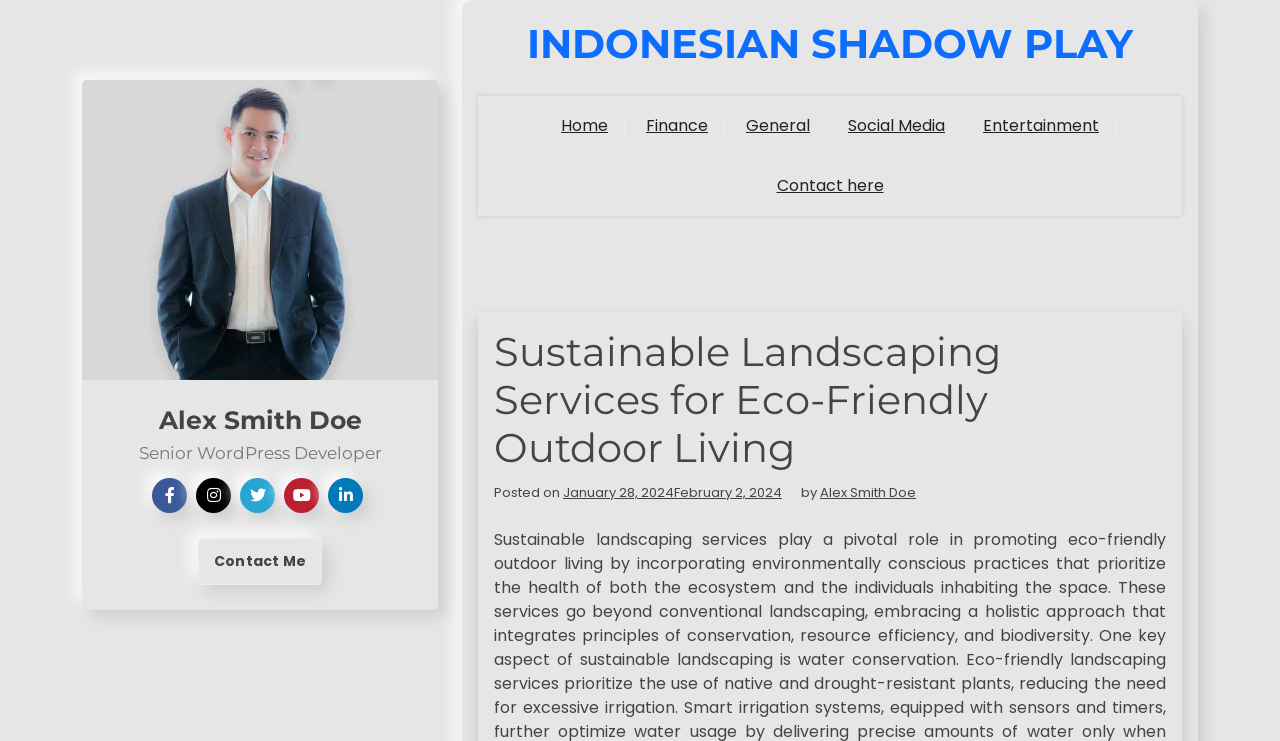What is the name of the shadow play?
Answer with a single word or phrase by referring to the visual content.

INDONESIAN SHADOW PLAY